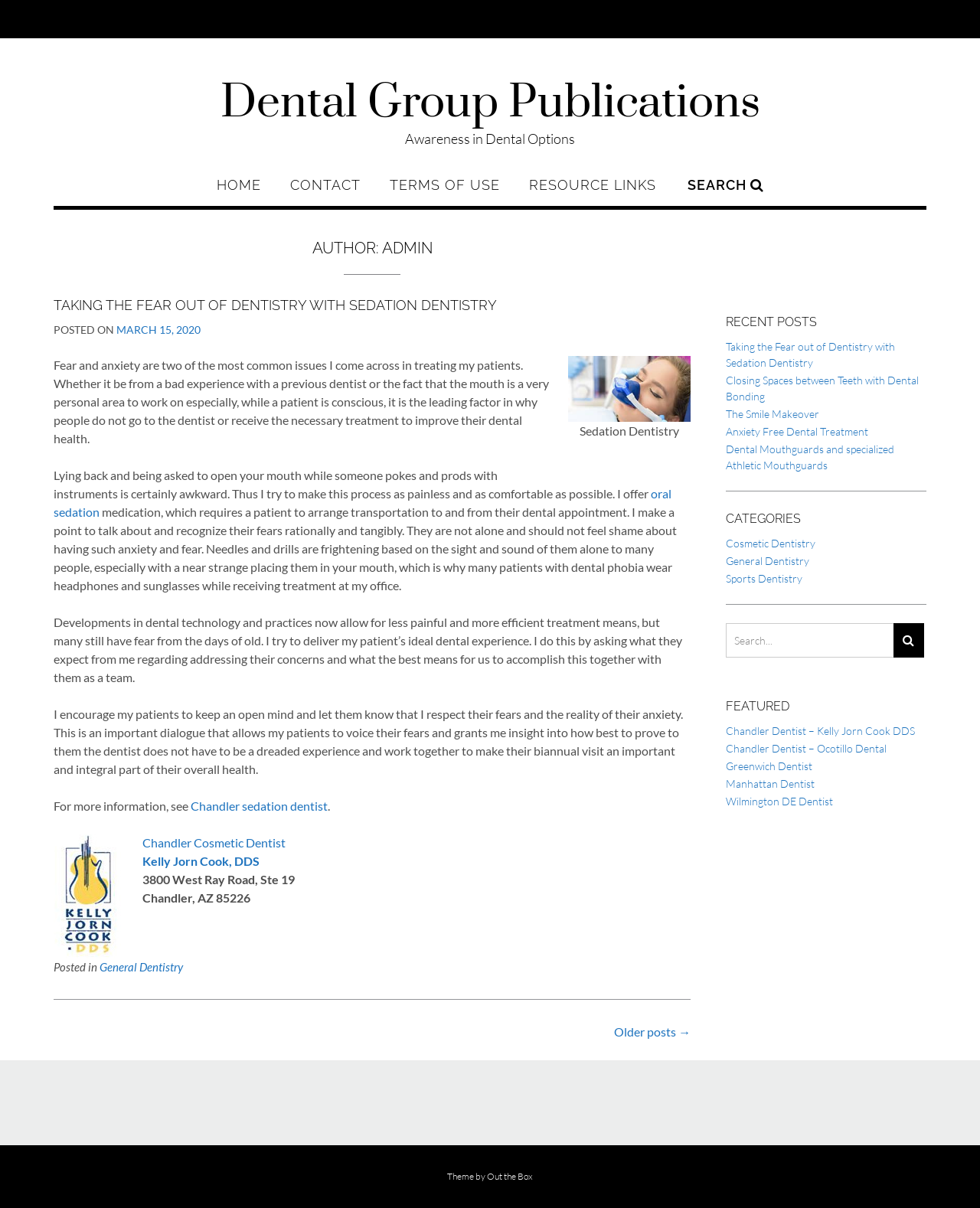Please identify the bounding box coordinates of the element I should click to complete this instruction: 'Visit the Chandler sedation dentist page'. The coordinates should be given as four float numbers between 0 and 1, like this: [left, top, right, bottom].

[0.195, 0.661, 0.334, 0.673]